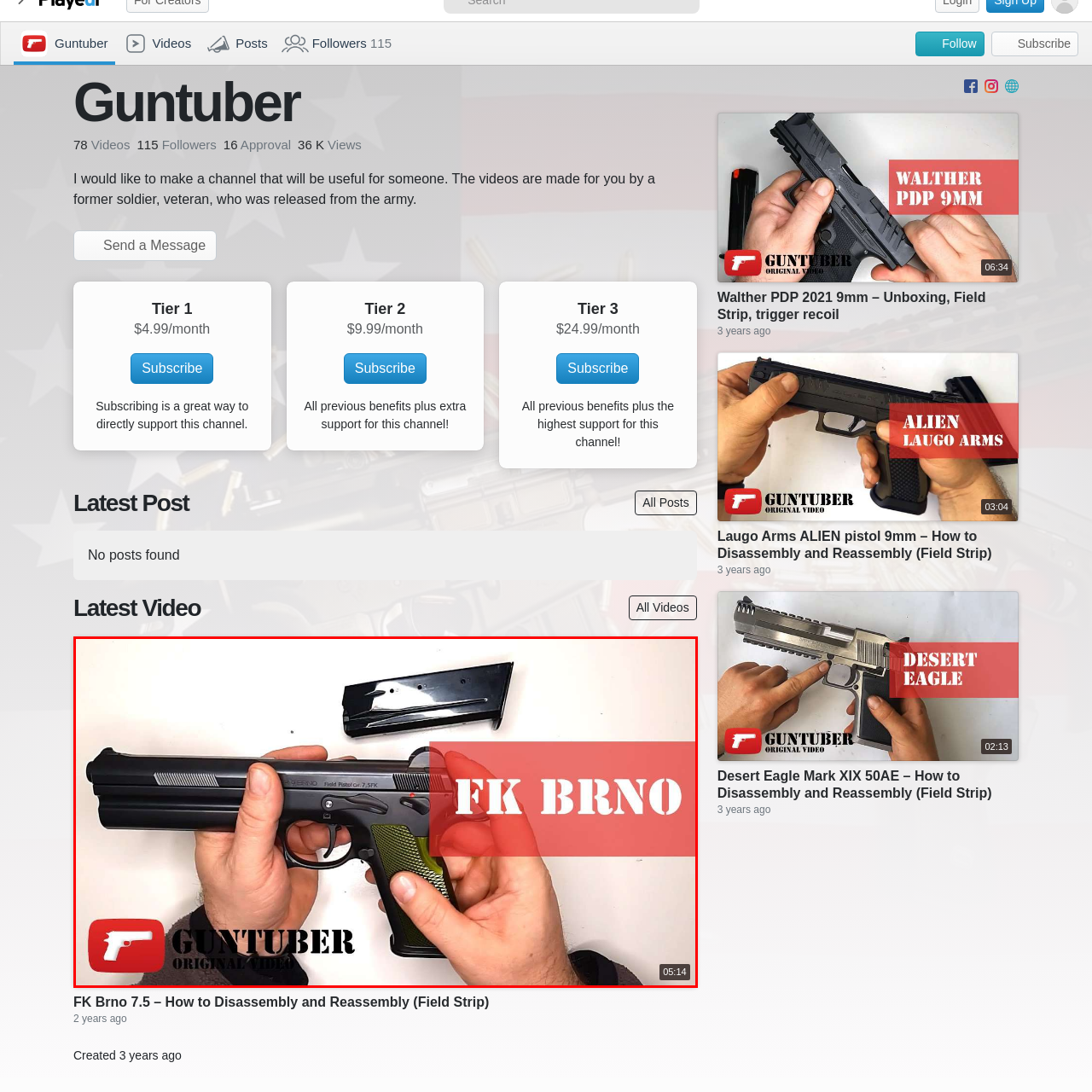Concentrate on the image area surrounded by the red border and answer the following question comprehensively: What is the name of the video series?

The answer can be obtained by looking at the logo displayed on the image, which indicates that this is part of an original video series dedicated to firearms education, and the logo reads 'GUNTUBER'.